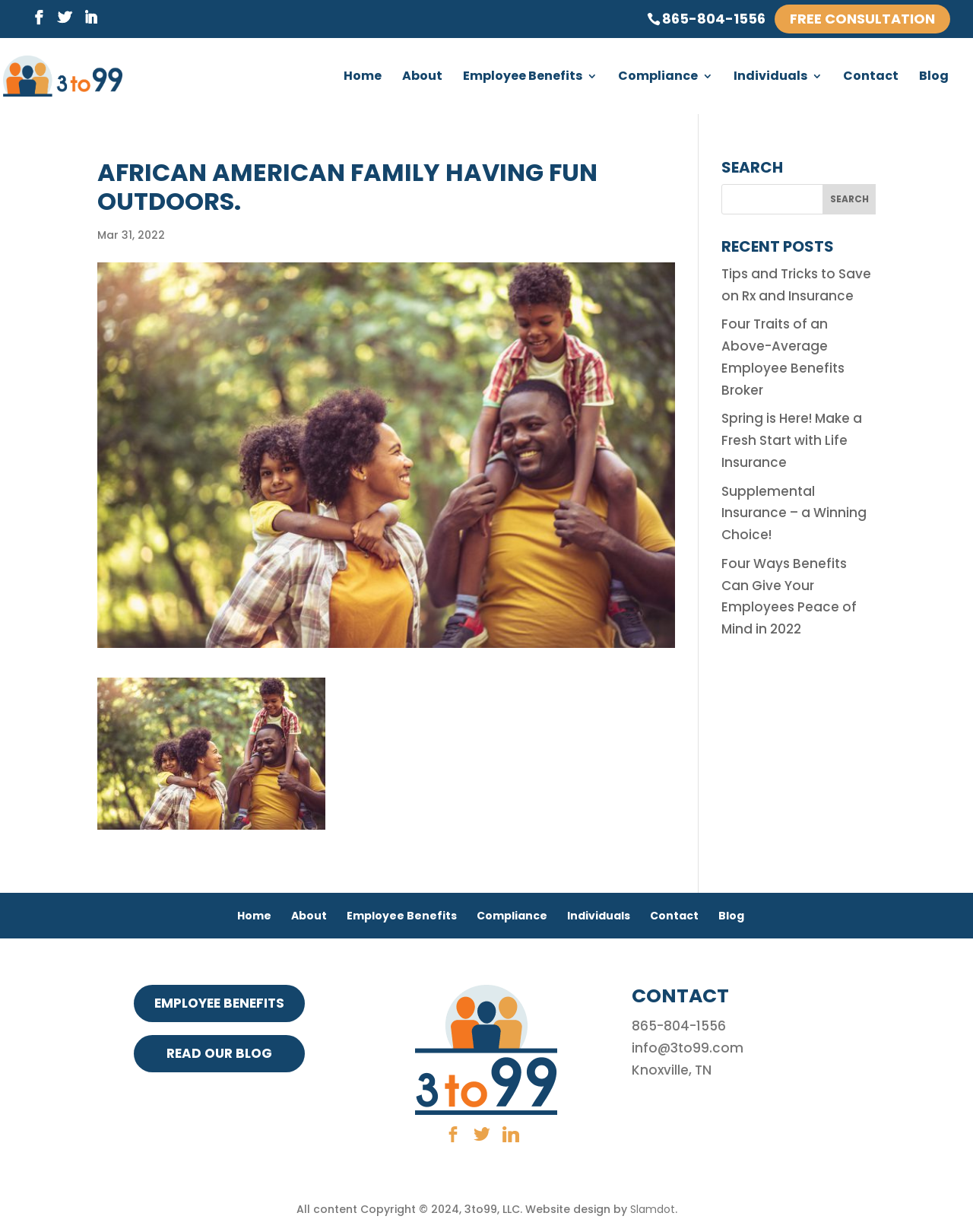Provide your answer in one word or a succinct phrase for the question: 
What is the topic of the recent post?

Tips and Tricks to Save on Rx and Insurance